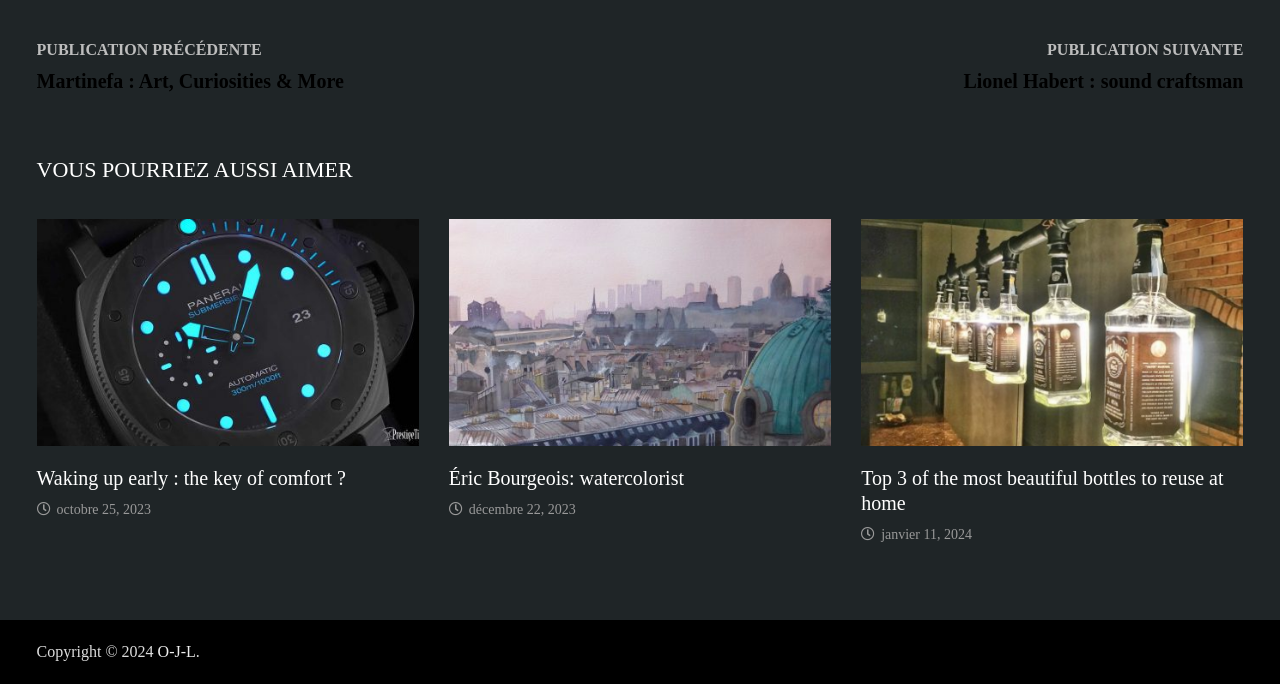What is the copyright year mentioned at the bottom?
Please provide a single word or phrase as your answer based on the screenshot.

2024